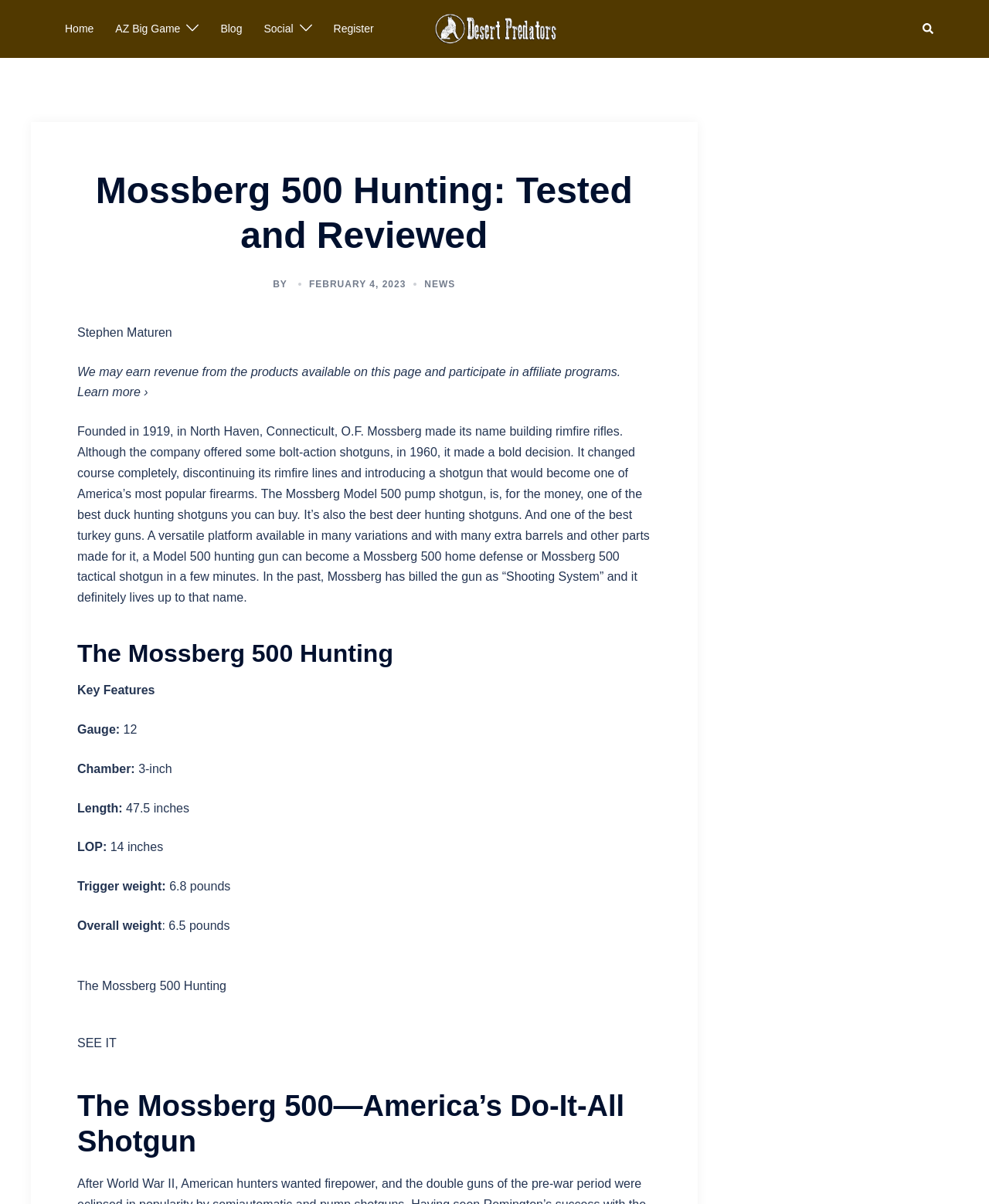Highlight the bounding box coordinates of the region I should click on to meet the following instruction: "Learn more about affiliate programs".

[0.078, 0.32, 0.15, 0.331]